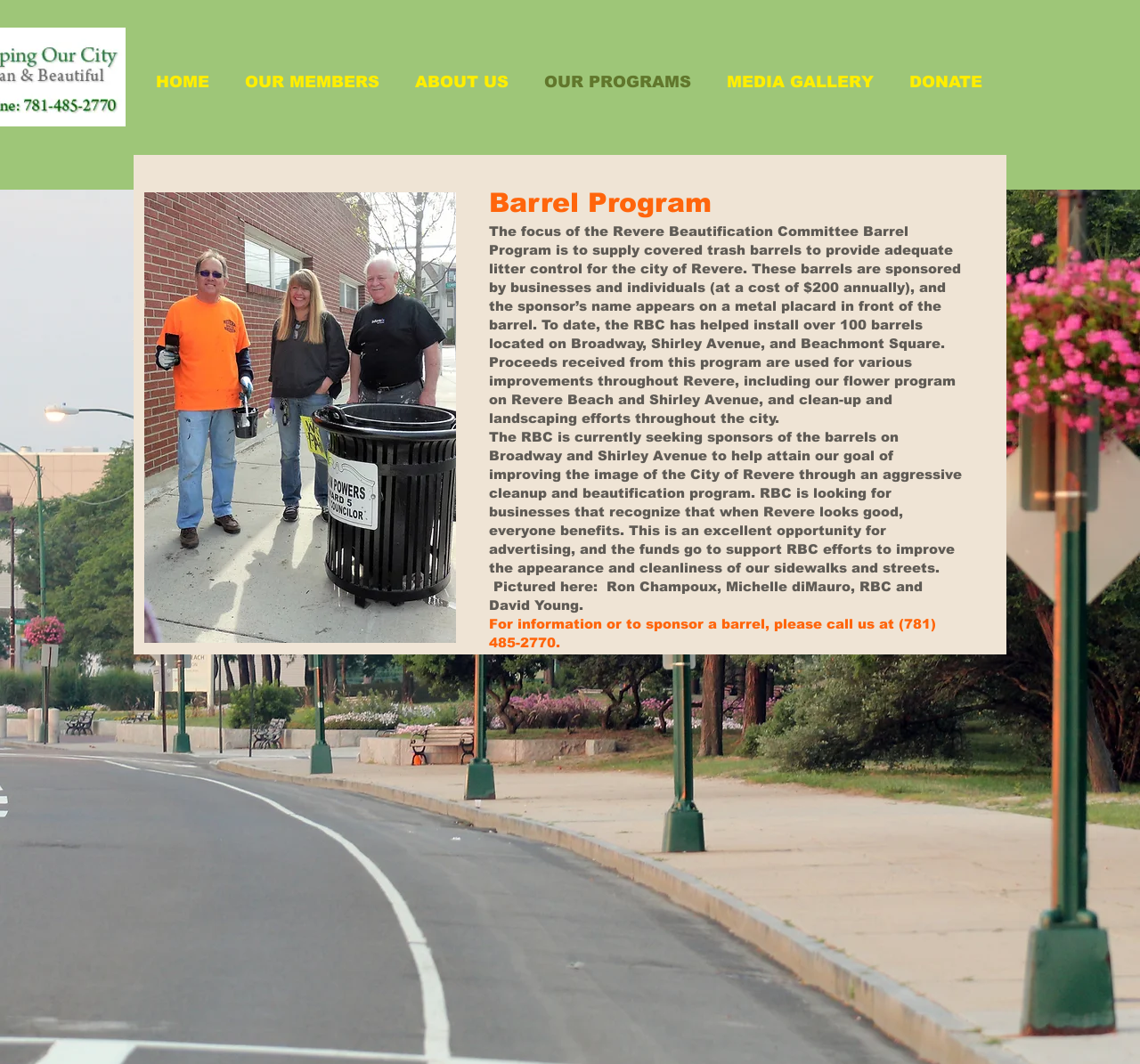Summarize the webpage with a detailed and informative caption.

The webpage is about the Barrel Program of the Revere Beautification Committee. At the top, there is a navigation menu with 6 links: "HOME", "OUR MEMBERS", "ABOUT US", "OUR PROGRAMS", "MEDIA GALLERY", and "DONATE". 

Below the navigation menu, there is a main section that occupies most of the page. On the left side of this section, there is an image of a trash barrel, labeled "DSCN2000 (1).jpg". 

To the right of the image, there is a heading "Barrel Program" followed by two paragraphs of text. The first paragraph explains the purpose of the Barrel Program, which is to provide covered trash barrels to the city of Revere, sponsored by businesses and individuals. The second paragraph describes the benefits of sponsoring a barrel, including advertising opportunities, and how the funds will be used to improve the appearance and cleanliness of the city's sidewalks and streets. 

There is also a third paragraph of text, which provides contact information for those interested in sponsoring a barrel.